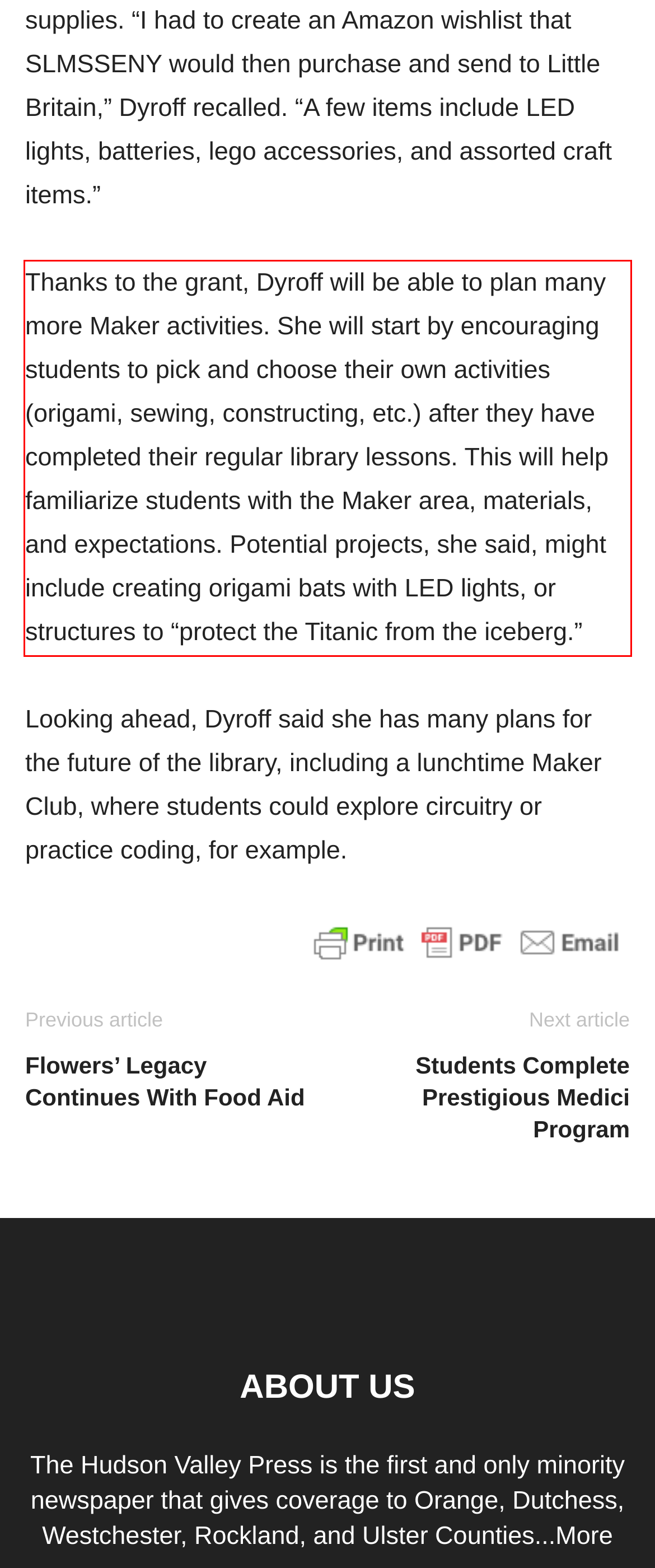Please extract the text content within the red bounding box on the webpage screenshot using OCR.

Thanks to the grant, Dyroff will be able to plan many more Maker activities. She will start by encouraging students to pick and choose their own activities (origami, sewing, constructing, etc.) after they have completed their regular library lessons. This will help familiarize students with the Maker area, materials, and expectations. Potential projects, she said, might include creating origami bats with LED lights, or structures to “protect the Titanic from the iceberg.”